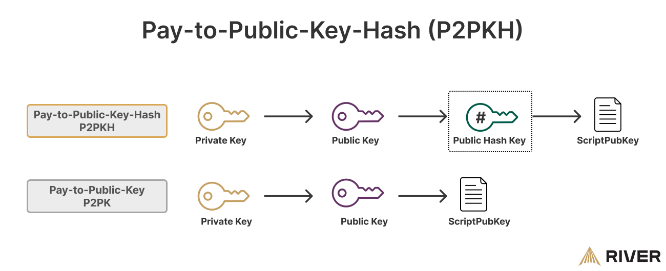Reply to the question below using a single word or brief phrase:
What is the role of the public hash key in P2PKH?

Security feature